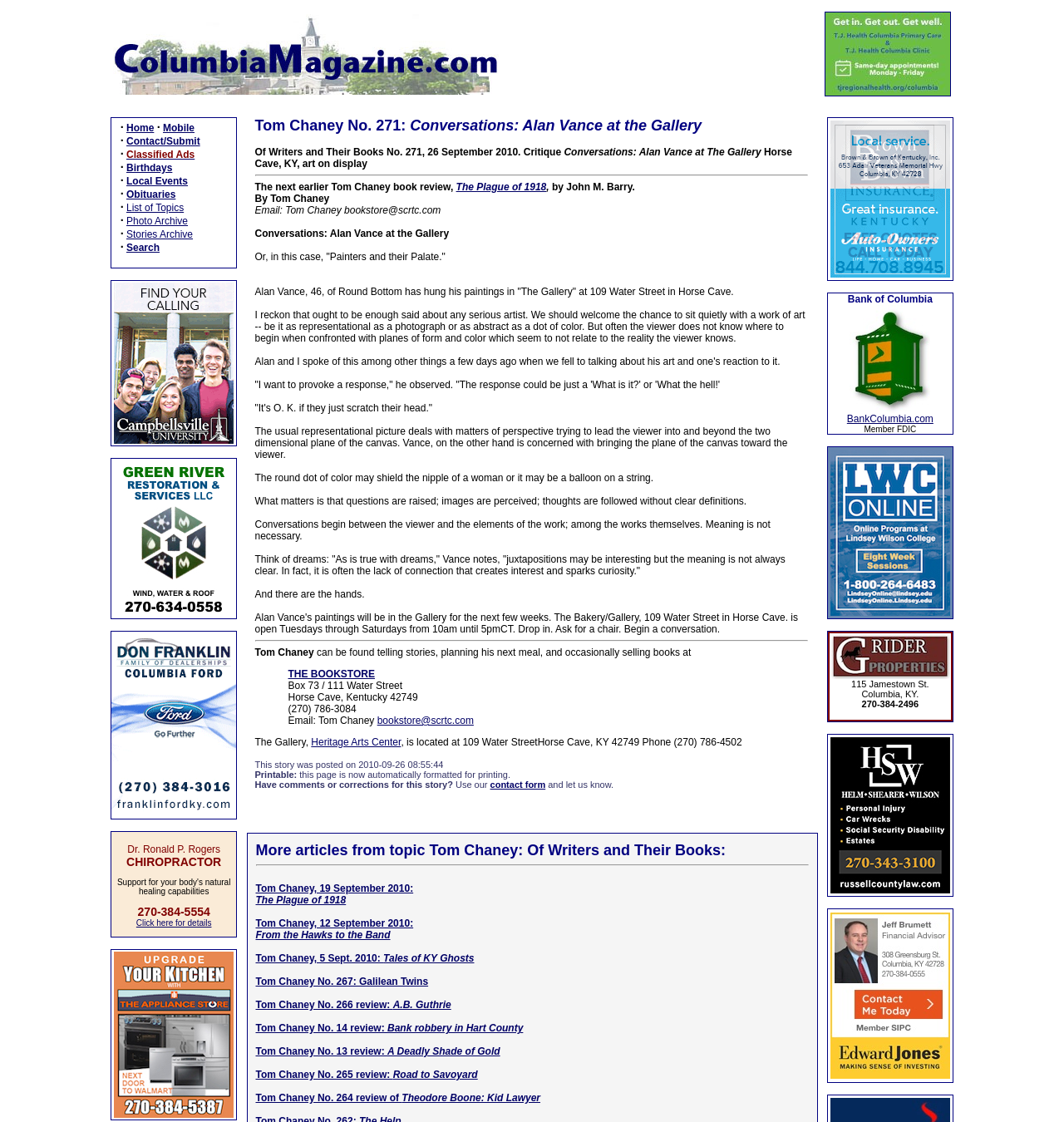Please specify the bounding box coordinates of the element that should be clicked to execute the given instruction: 'Search for something'. Ensure the coordinates are four float numbers between 0 and 1, expressed as [left, top, right, bottom].

[0.119, 0.216, 0.15, 0.226]